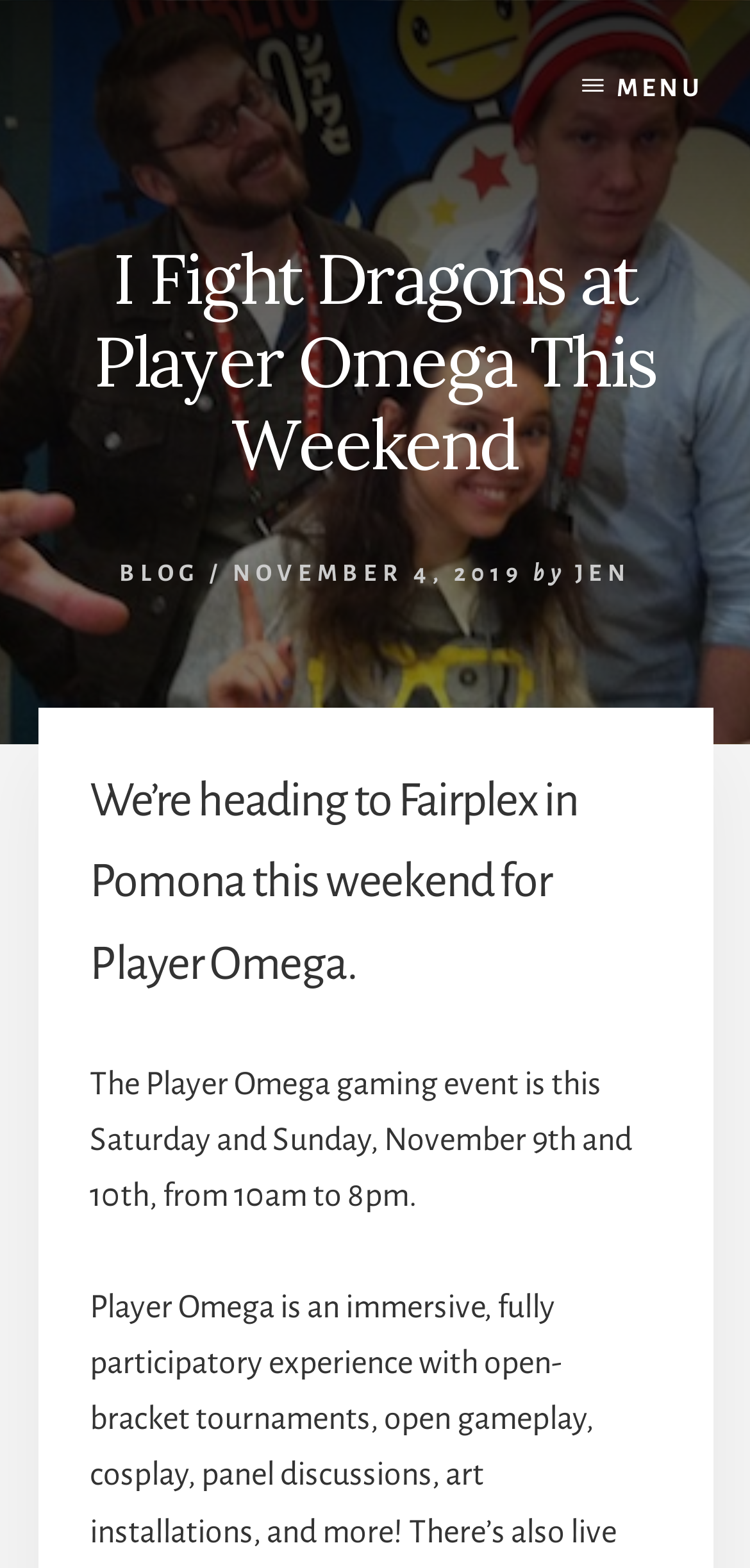Please determine the headline of the webpage and provide its content.

I Fight Dragons at Player Omega This Weekend